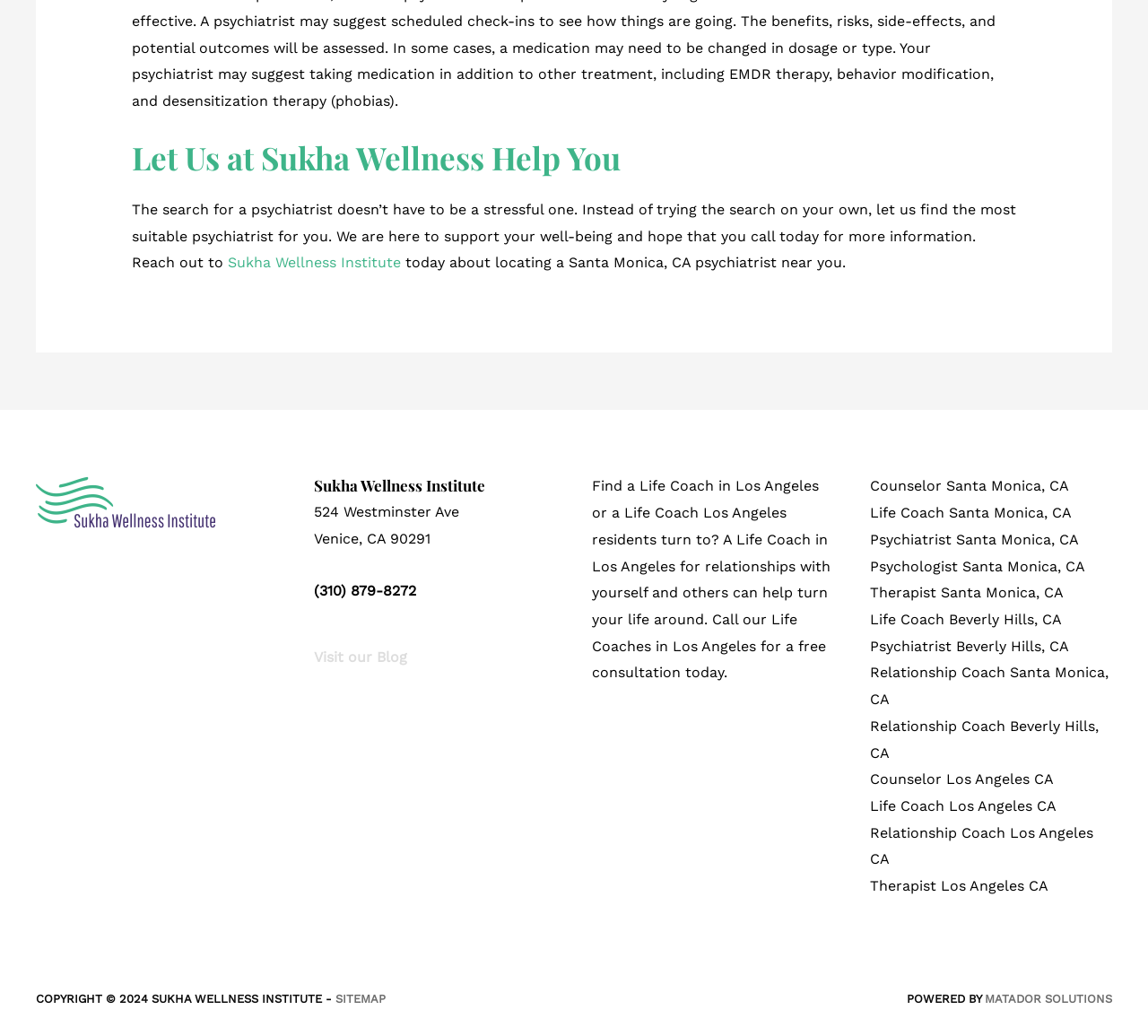Find the bounding box coordinates of the clickable region needed to perform the following instruction: "Call the phone number for more information". The coordinates should be provided as four float numbers between 0 and 1, i.e., [left, top, right, bottom].

[0.273, 0.562, 0.362, 0.578]